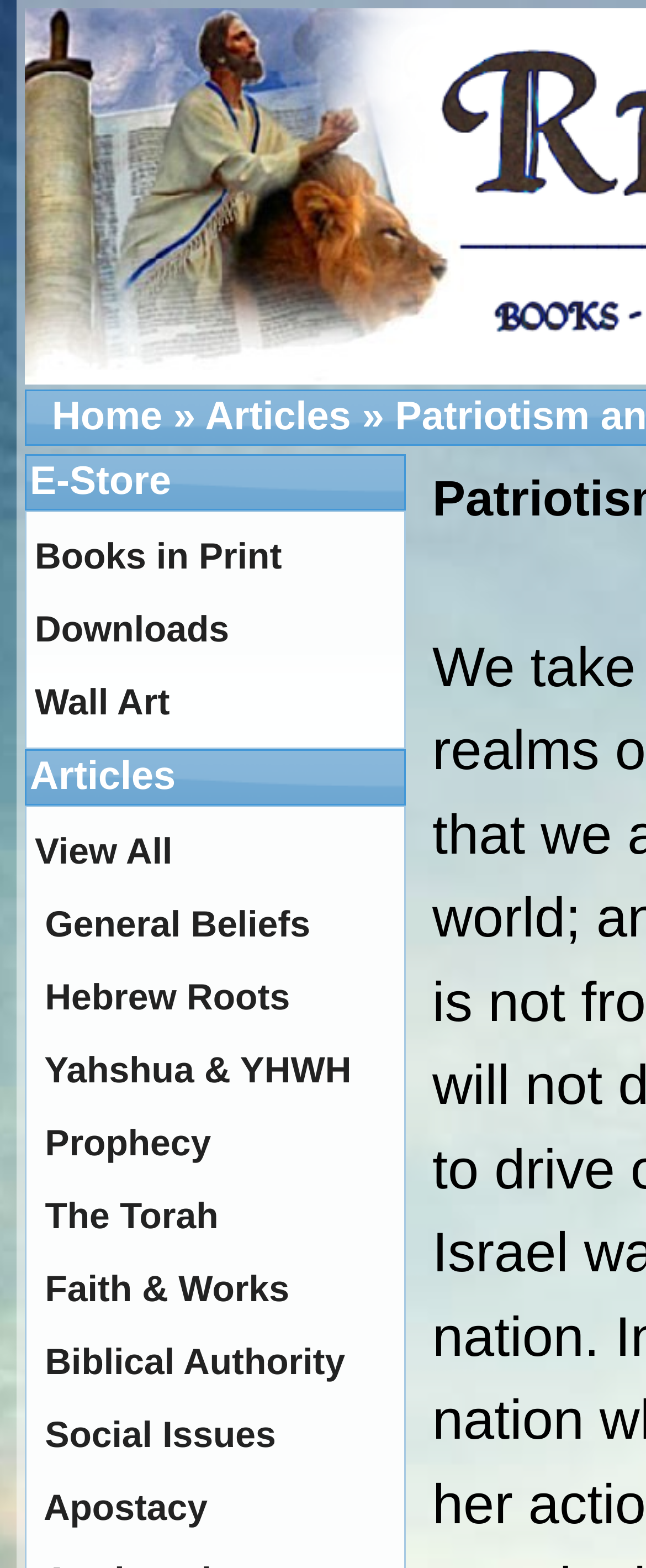Based on what you see in the screenshot, provide a thorough answer to this question: How many article categories are there?

I counted the number of links under the 'Articles' category, which are 'View All', 'General Beliefs', 'Hebrew Roots', 'Yahshua & YHWH', 'Prophecy', 'The Torah', 'Faith & Works', 'Biblical Authority', 'Social Issues', and 'Apostacy', and there are 10 in total.